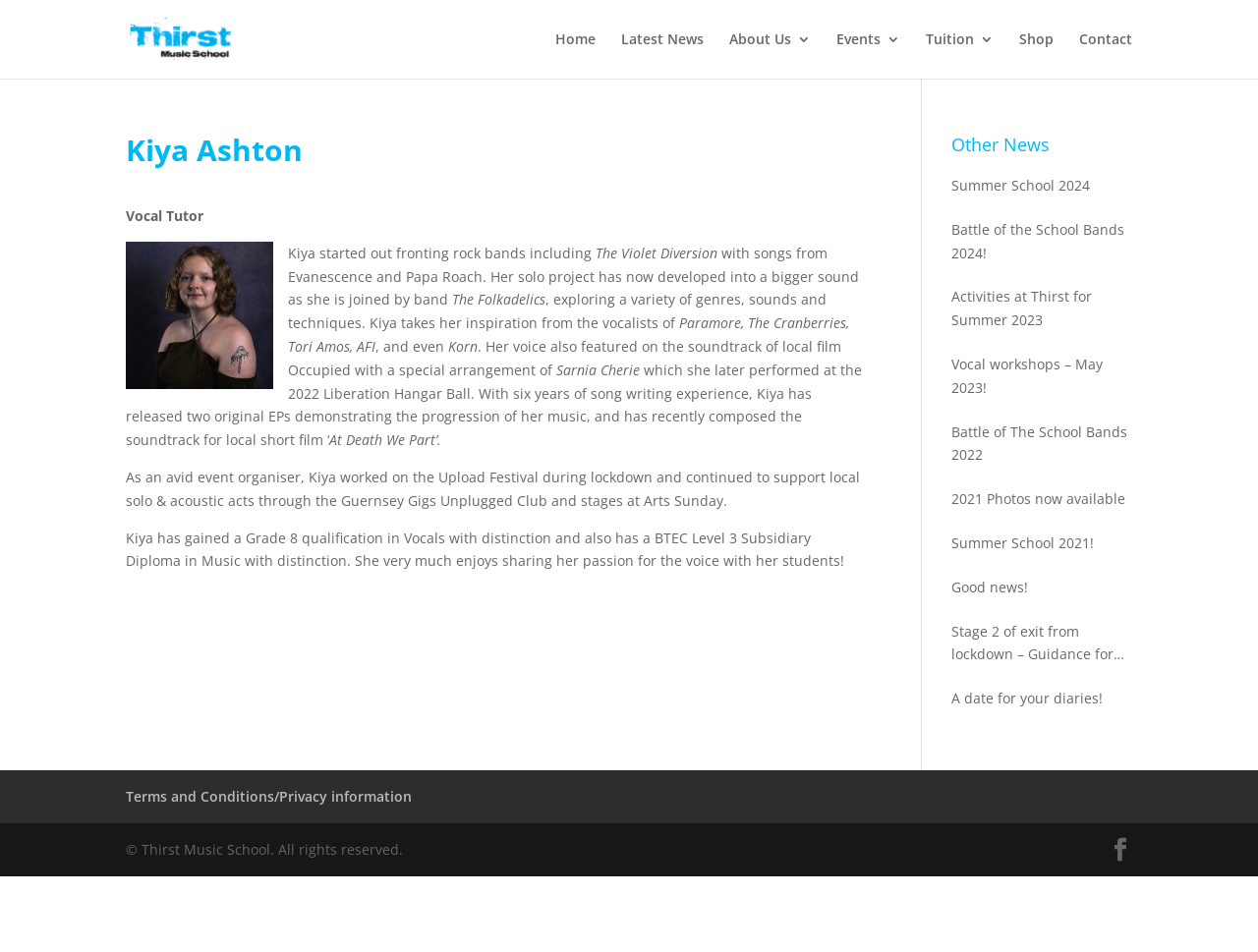Determine the bounding box coordinates for the area that should be clicked to carry out the following instruction: "Explore the 'Events' section".

[0.665, 0.034, 0.716, 0.083]